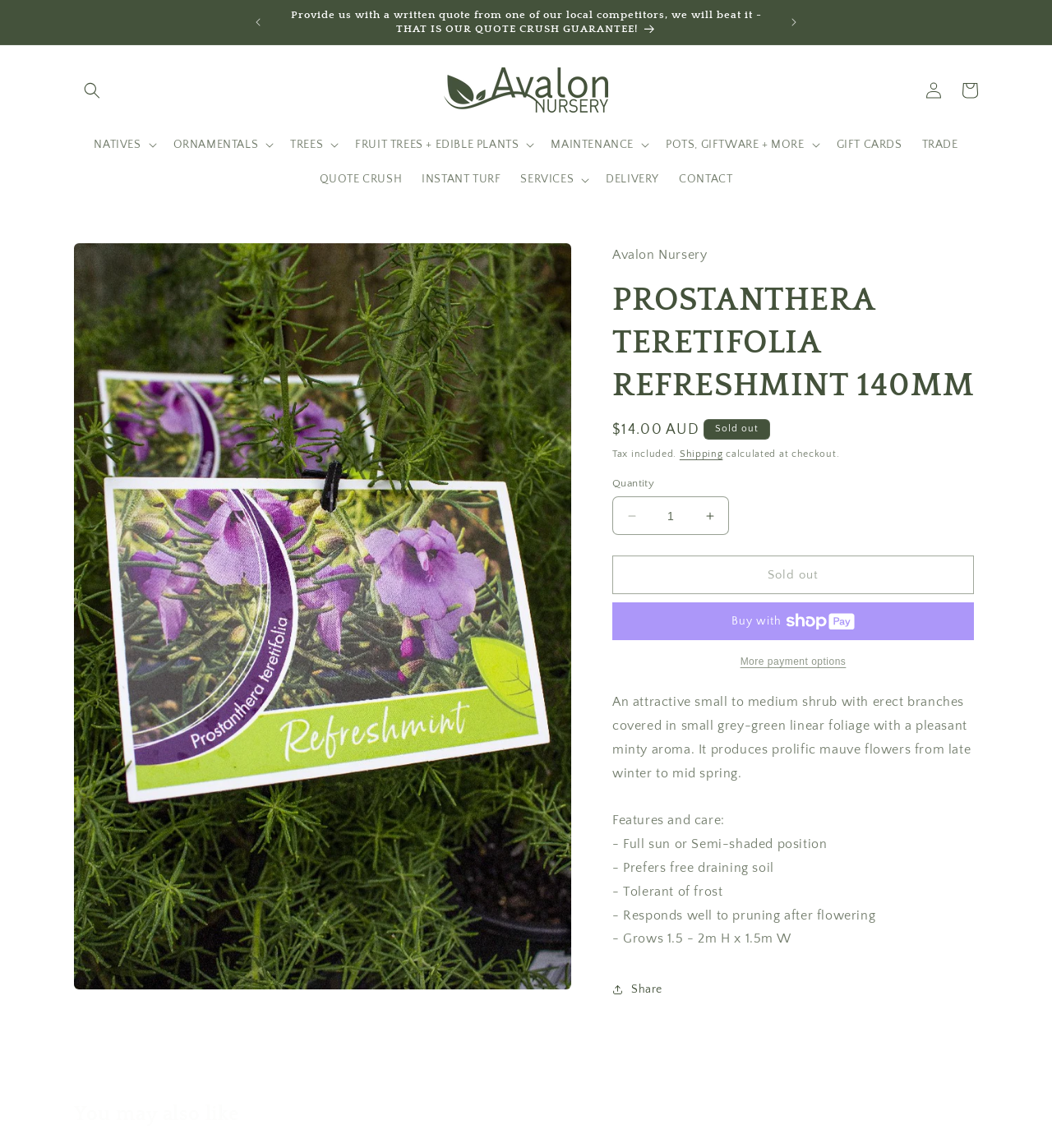Locate the bounding box coordinates of the element's region that should be clicked to carry out the following instruction: "View Avalon Nursery's homepage". The coordinates need to be four float numbers between 0 and 1, i.e., [left, top, right, bottom].

[0.416, 0.054, 0.584, 0.104]